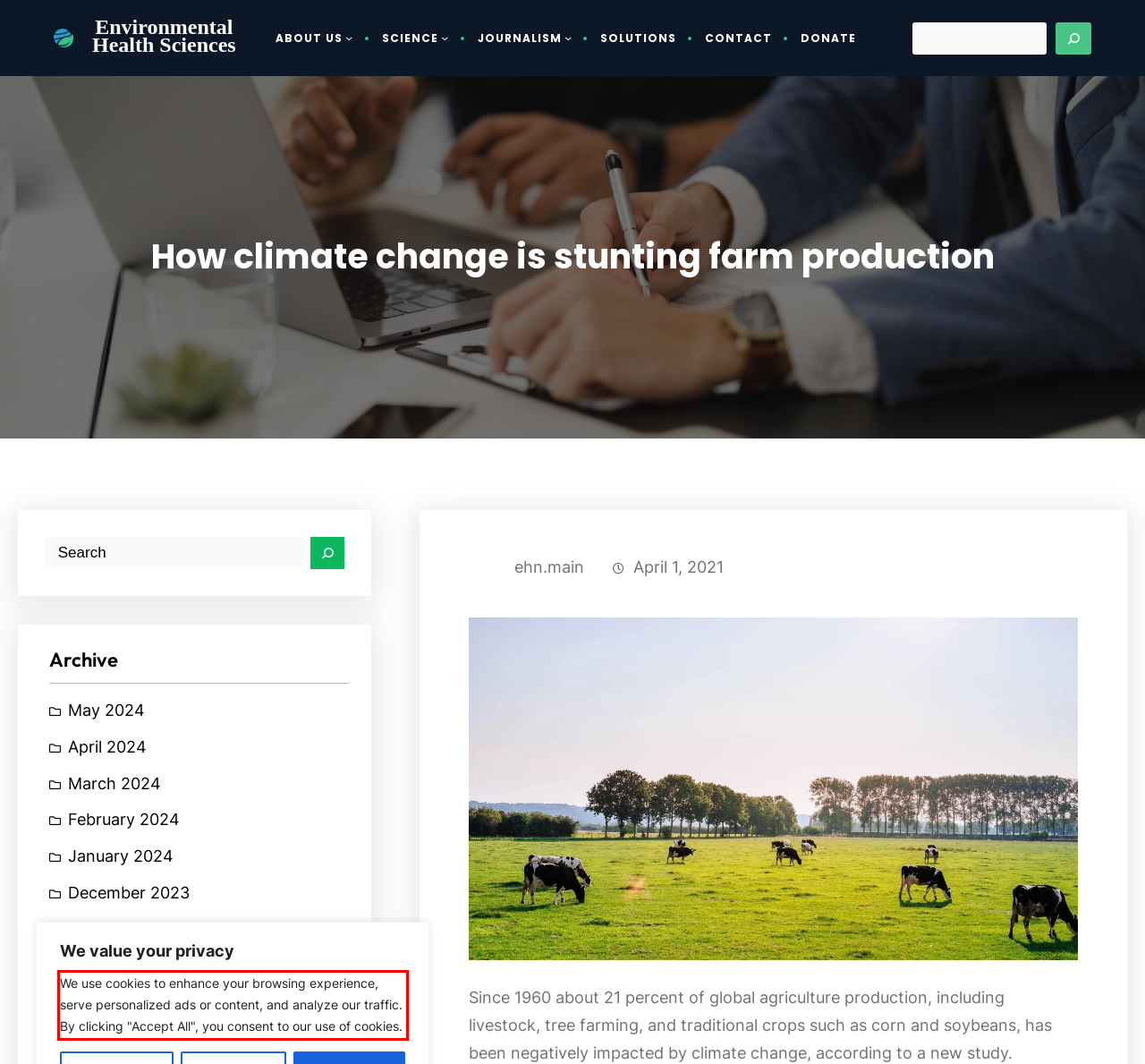Analyze the red bounding box in the provided webpage screenshot and generate the text content contained within.

We use cookies to enhance your browsing experience, serve personalized ads or content, and analyze our traffic. By clicking "Accept All", you consent to our use of cookies.